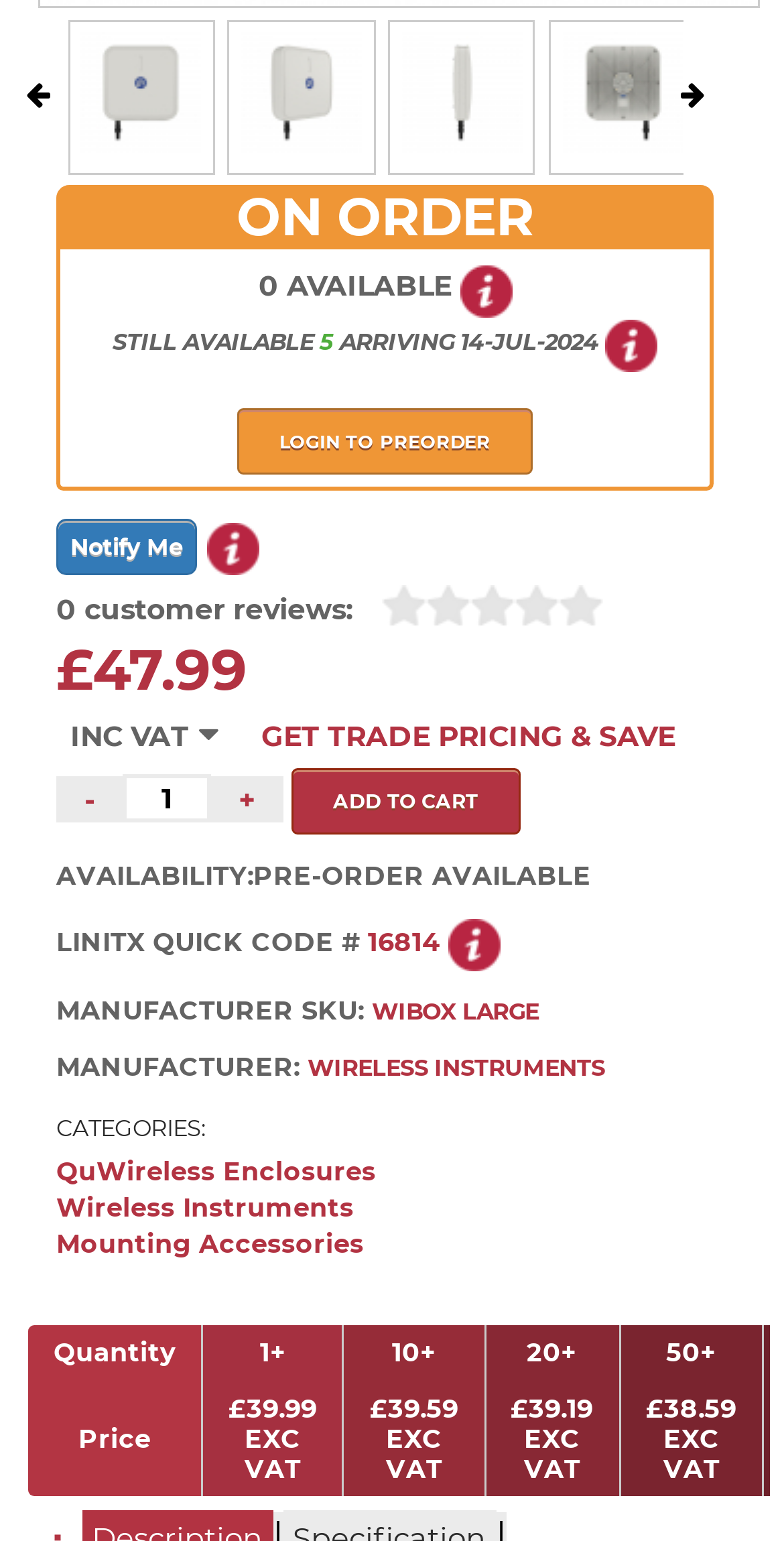Please provide a detailed answer to the question below based on the screenshot: 
What is the manufacturer of the product?

The manufacturer of the product is mentioned on the webpage as 'WIRELESS INSTRUMENTS', which is displayed in the 'MANUFACTURER' section.